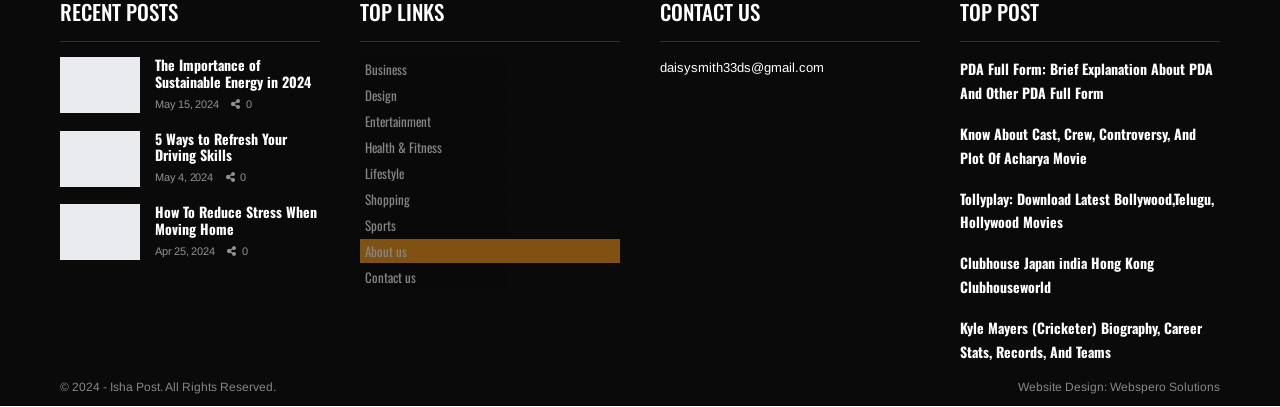Please identify the bounding box coordinates for the region that you need to click to follow this instruction: "Check the article about Kyle Mayers, a cricketer".

[0.75, 0.778, 0.939, 0.888]